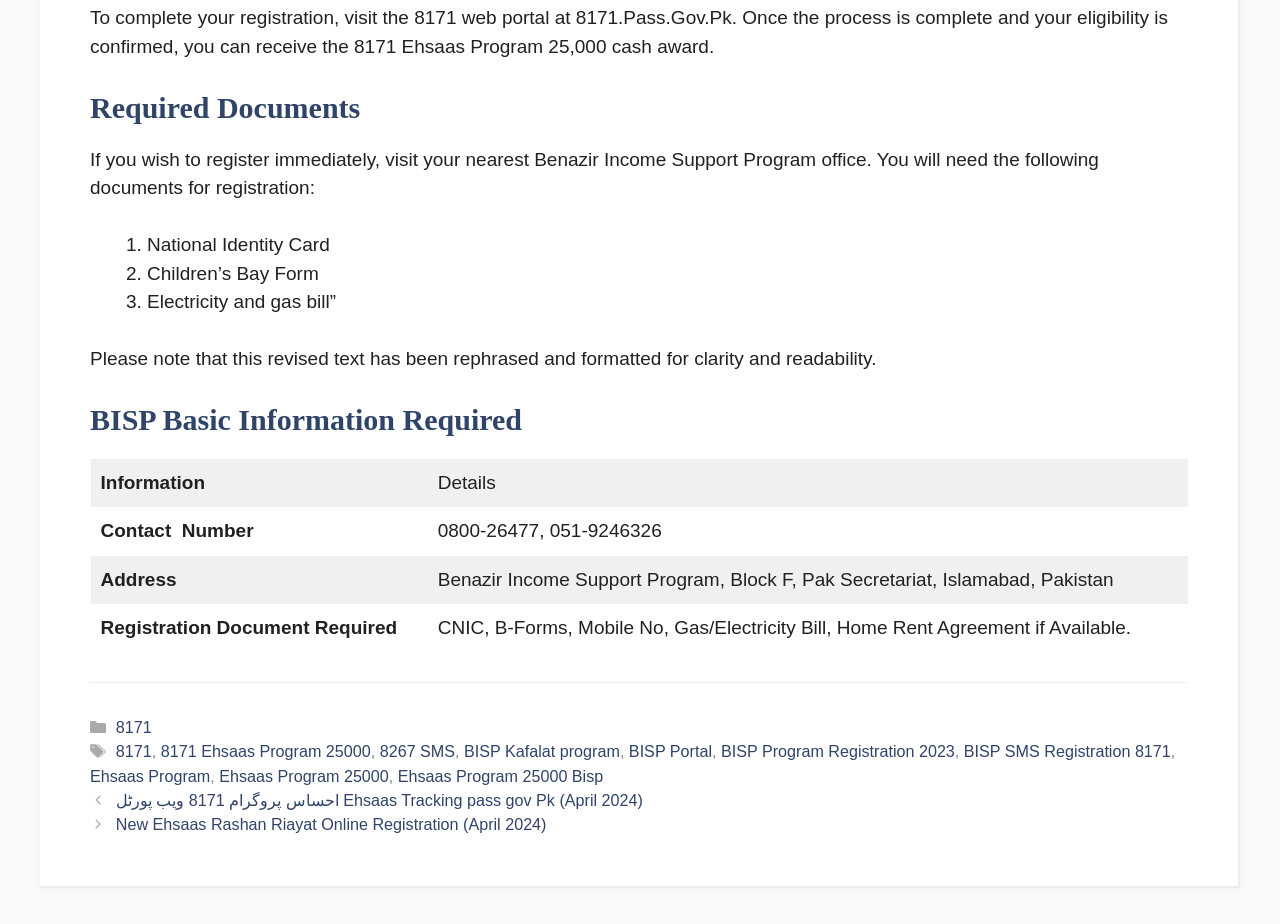Please answer the following question using a single word or phrase: 
What documents are required for registration?

National Identity Card, Children’s Bay Form, Electricity and gas bill